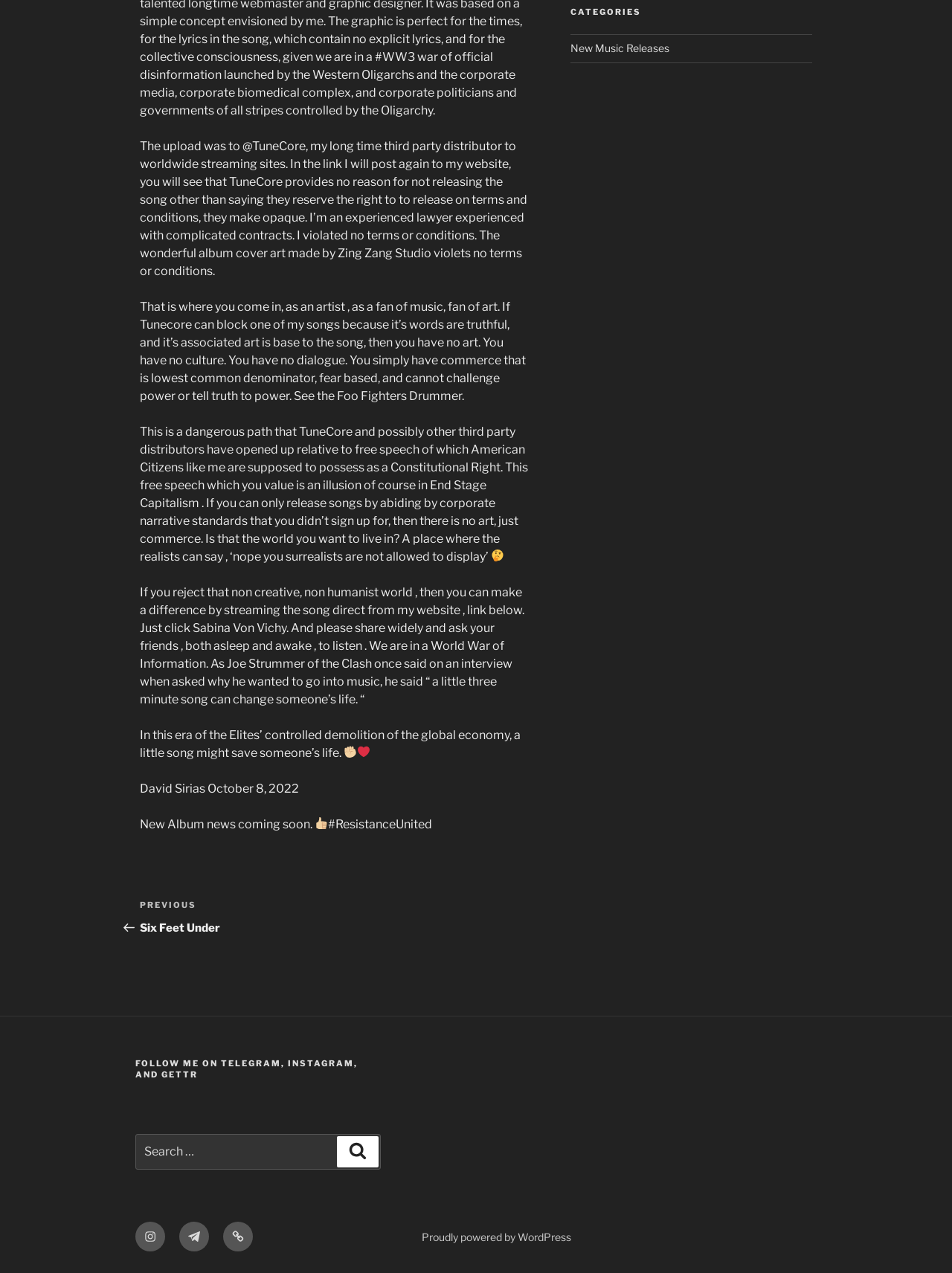Determine the bounding box for the HTML element described here: "Instagram". The coordinates should be given as [left, top, right, bottom] with each number being a float between 0 and 1.

[0.142, 0.96, 0.173, 0.983]